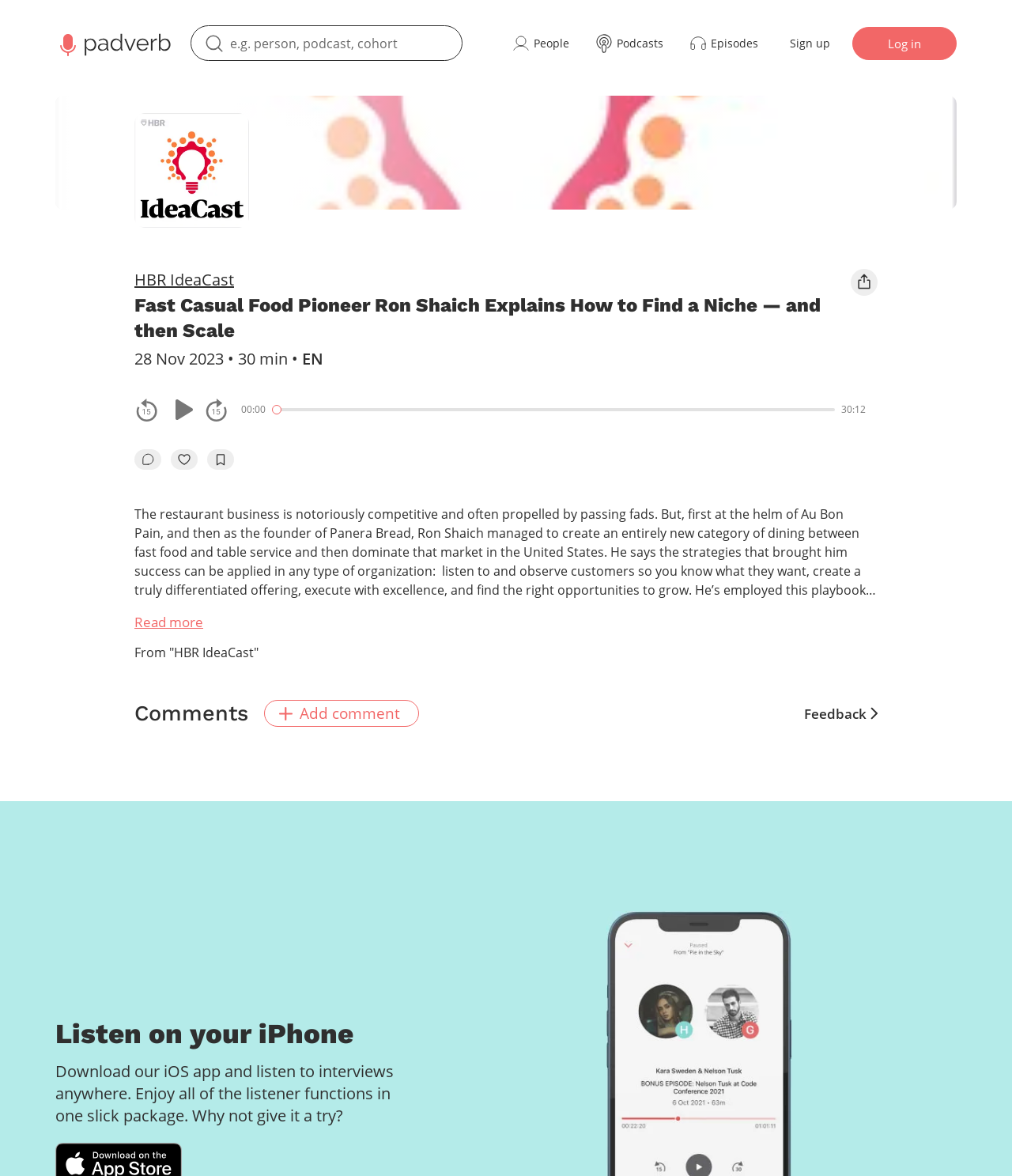What is the duration of the podcast?
Using the image, provide a detailed and thorough answer to the question.

I found the answer by looking at the StaticText '28 Nov 2023 • 30 min •' which is located below the heading 'Fast Casual Food Pioneer Ron Shaich Explains How to Find a Niche — and then Scale'.